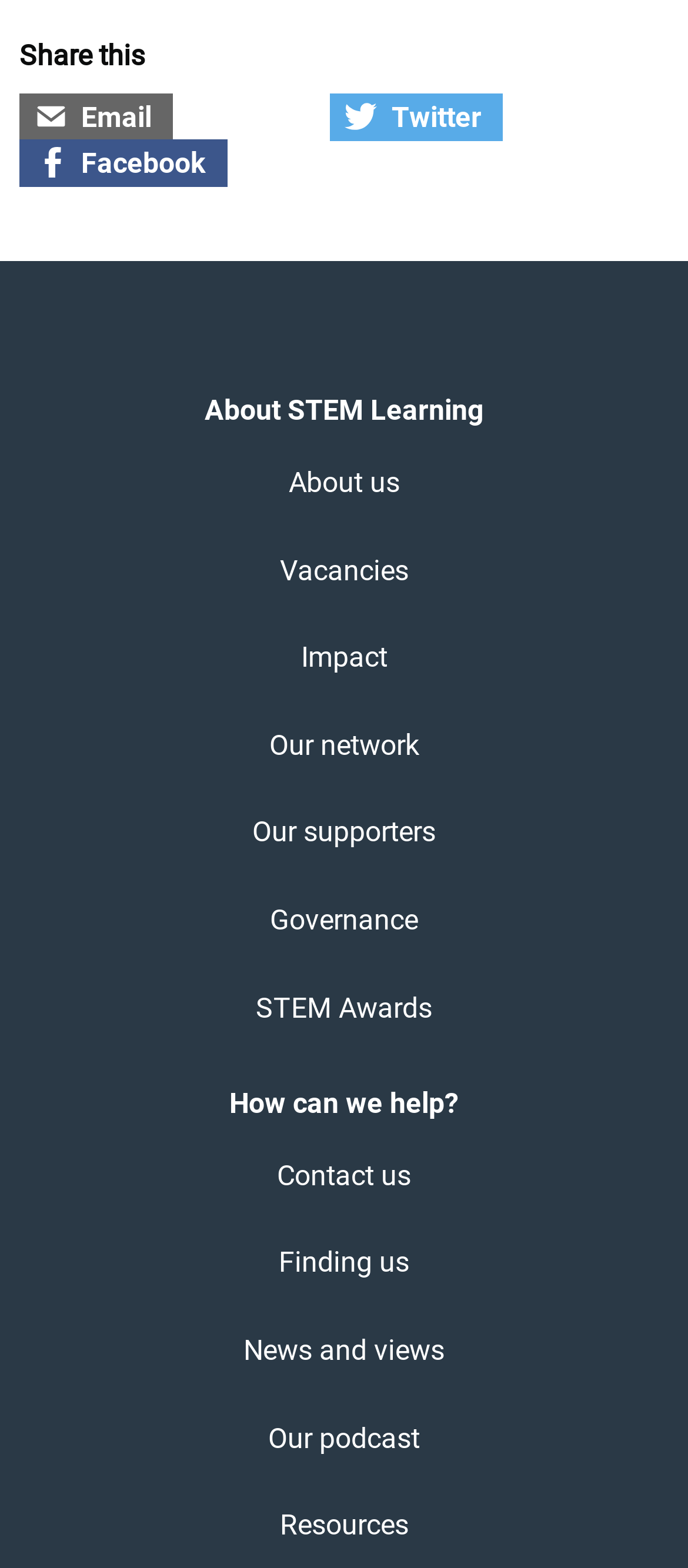Determine the bounding box coordinates of the element's region needed to click to follow the instruction: "Share via Email". Provide these coordinates as four float numbers between 0 and 1, formatted as [left, top, right, bottom].

[0.028, 0.06, 0.251, 0.09]